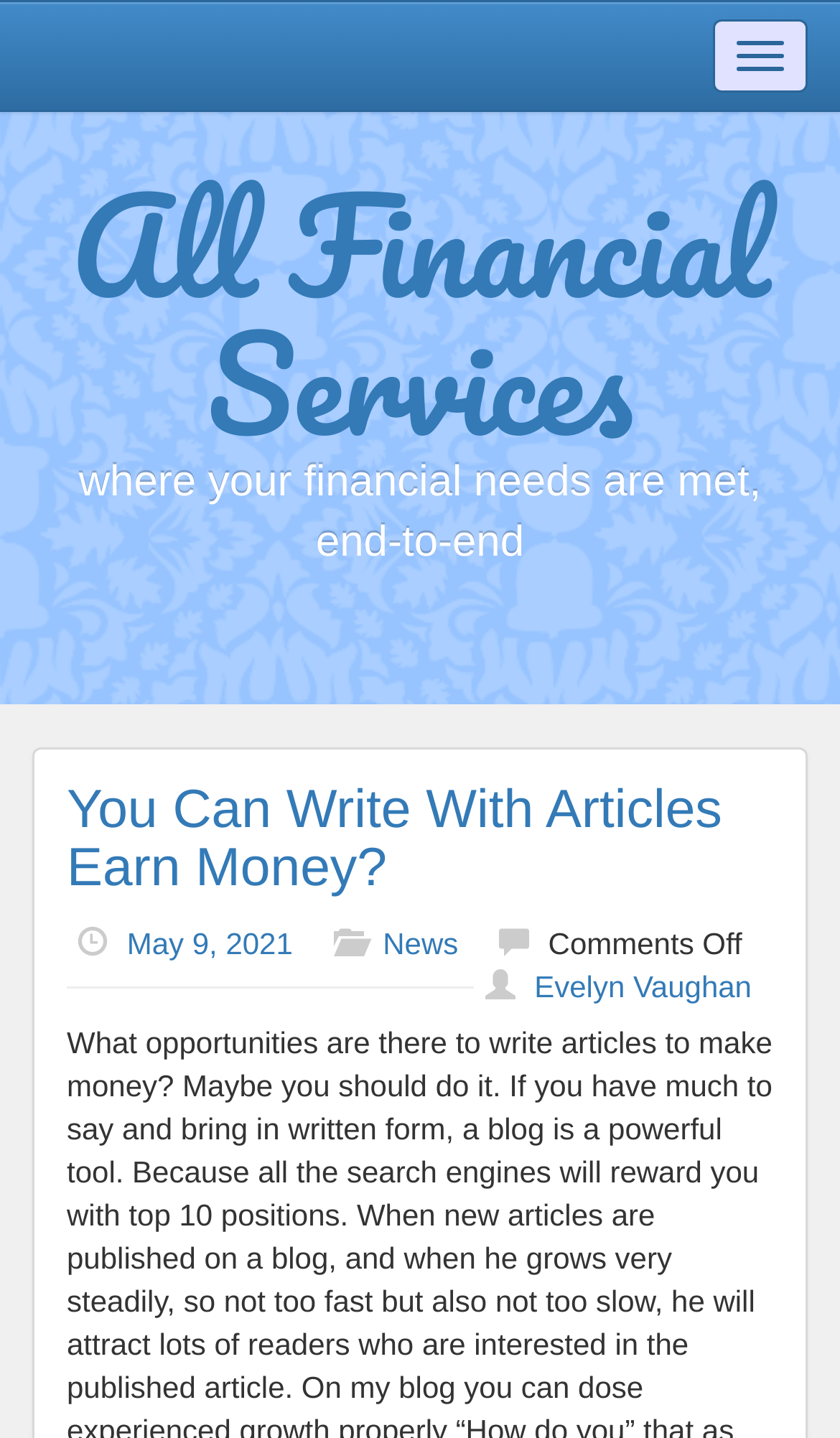Based on the image, please respond to the question with as much detail as possible:
What is the category of this article?

I found the category of the article by looking at the link element with the text 'News' which is located next to the date of the article.